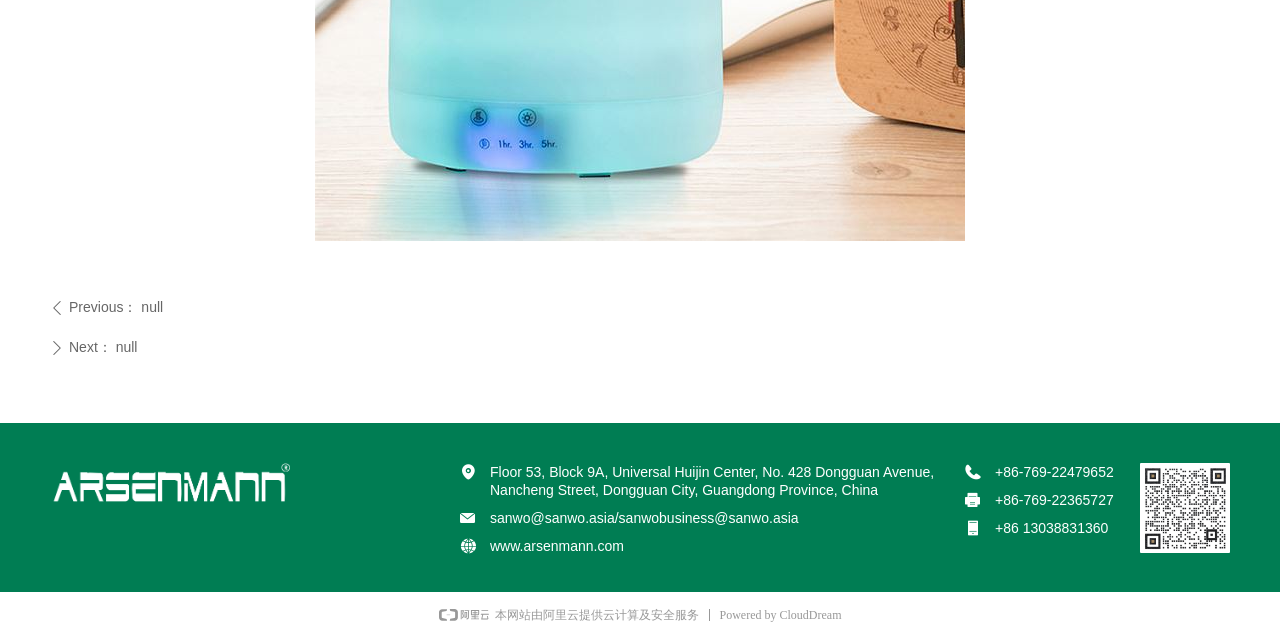Using the information from the screenshot, answer the following question thoroughly:
What is the company's website?

I found the website by looking at the links on the webpage, specifically the one with the OCR text 'www.arsenmann.com' which is located at the bottom of the page.